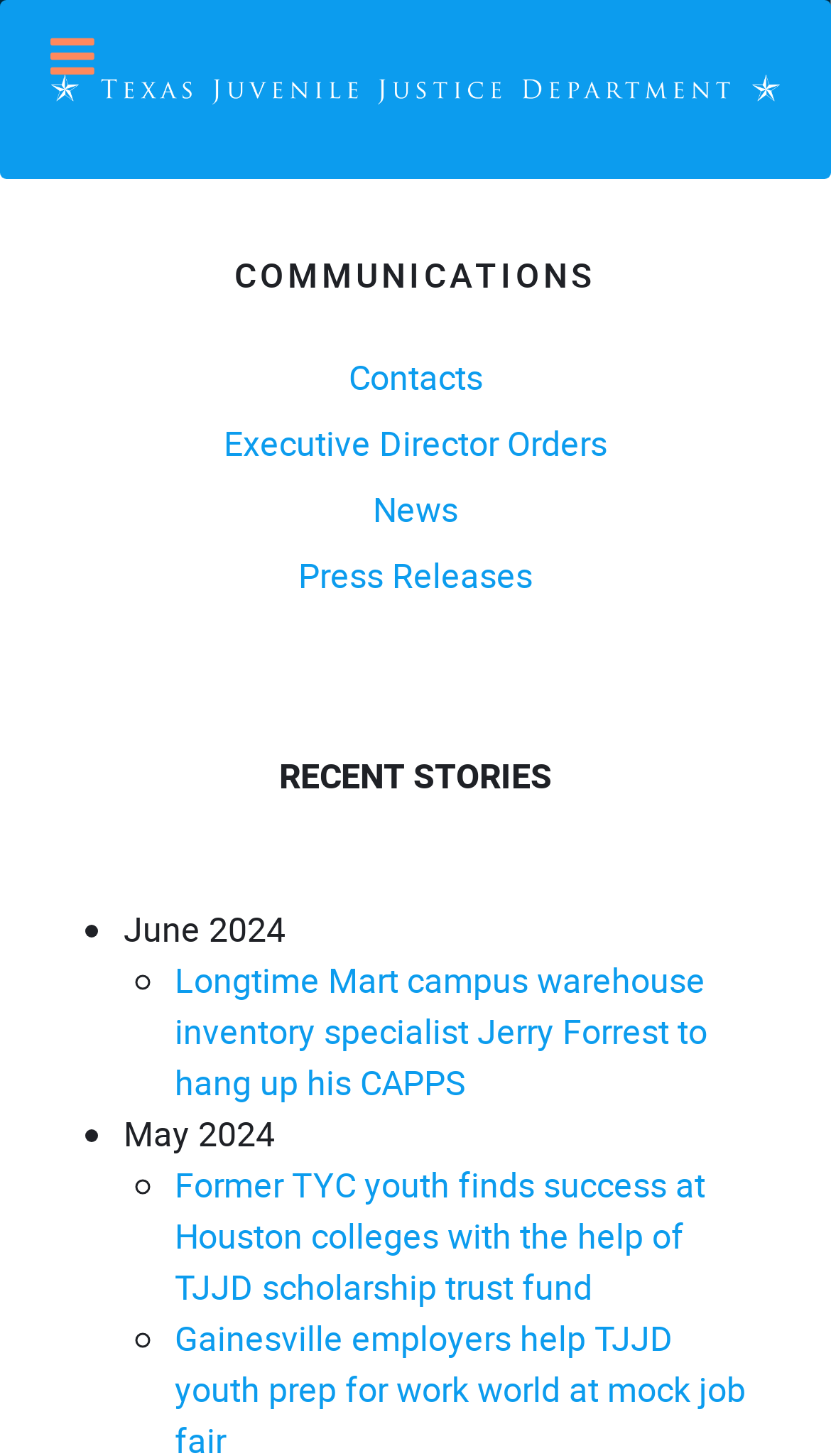What is the date of the news 'Former TYC youth finds success at Houston colleges with the help of TJJD scholarship trust fund'?
Identify the answer in the screenshot and reply with a single word or phrase.

May 2024